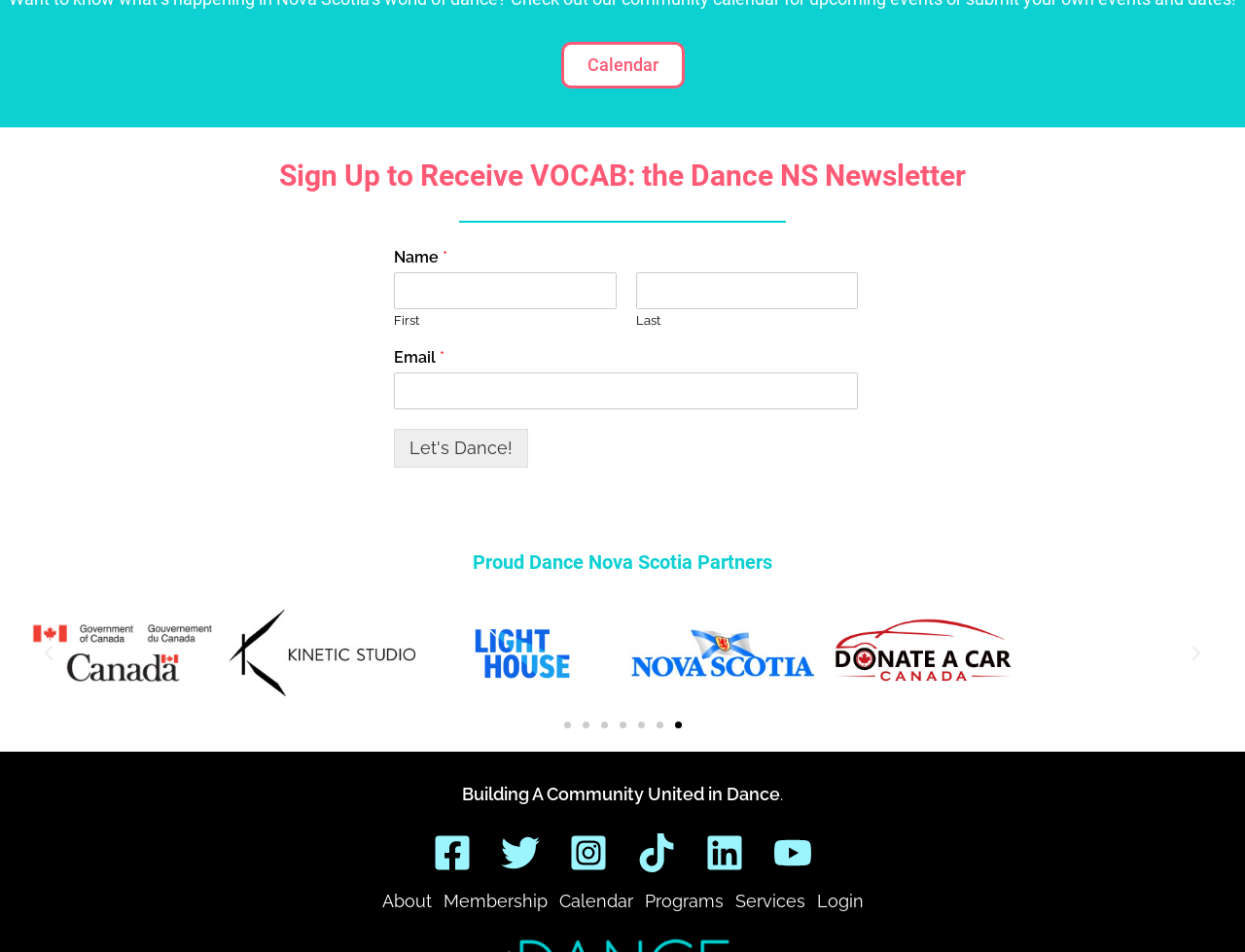What is the function of the 'Previous slide' and 'Next slide' buttons?
Using the details from the image, give an elaborate explanation to answer the question.

The 'Previous slide' and 'Next slide' buttons are used to navigate through the carousel, allowing the user to view previous or next slides containing partner logos.